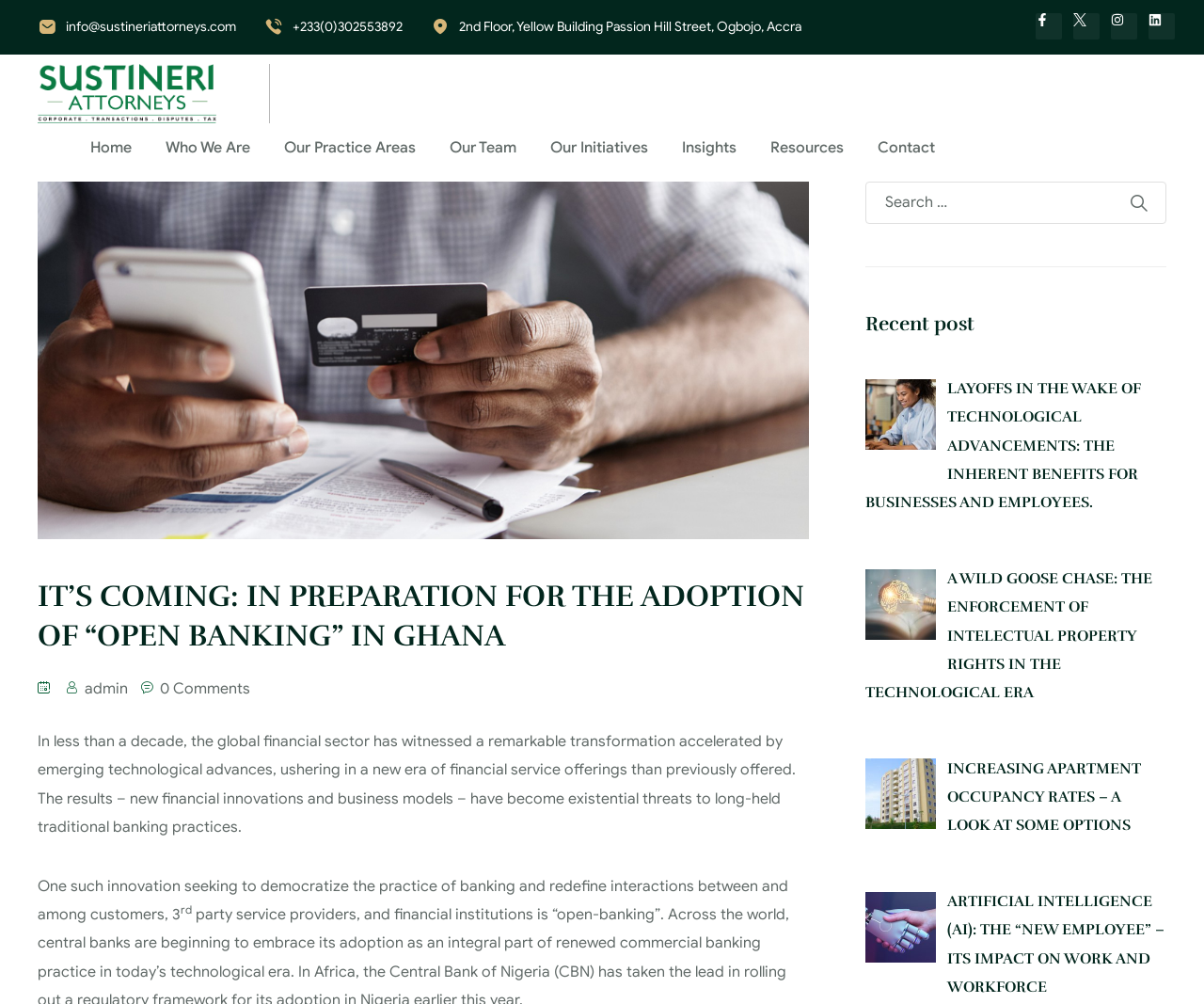Identify the coordinates of the bounding box for the element that must be clicked to accomplish the instruction: "Contact Sustineri through email".

[0.055, 0.018, 0.196, 0.035]